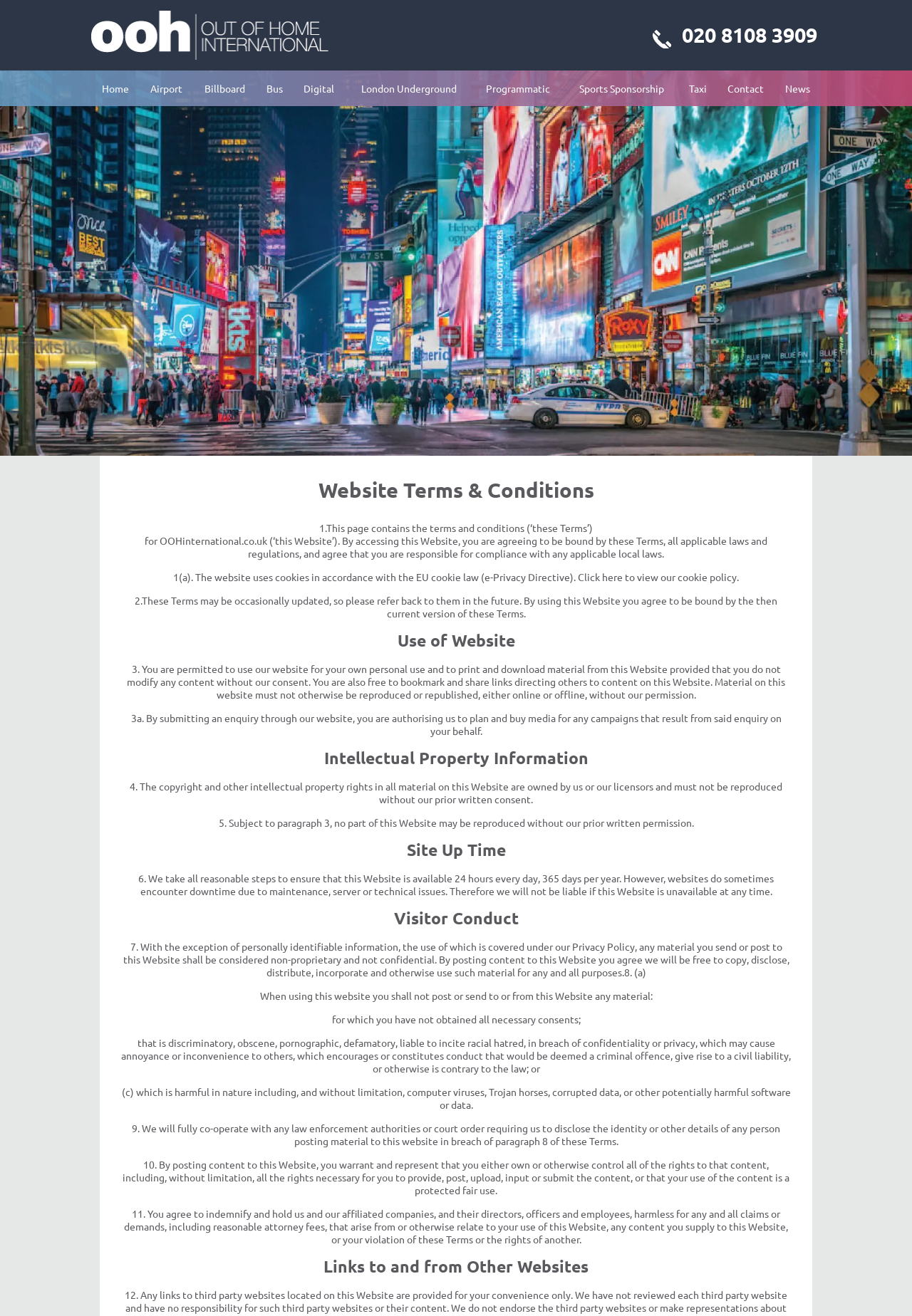Please give the bounding box coordinates of the area that should be clicked to fulfill the following instruction: "Click on the 'News' link". The coordinates should be in the format of four float numbers from 0 to 1, i.e., [left, top, right, bottom].

[0.85, 0.053, 0.9, 0.081]